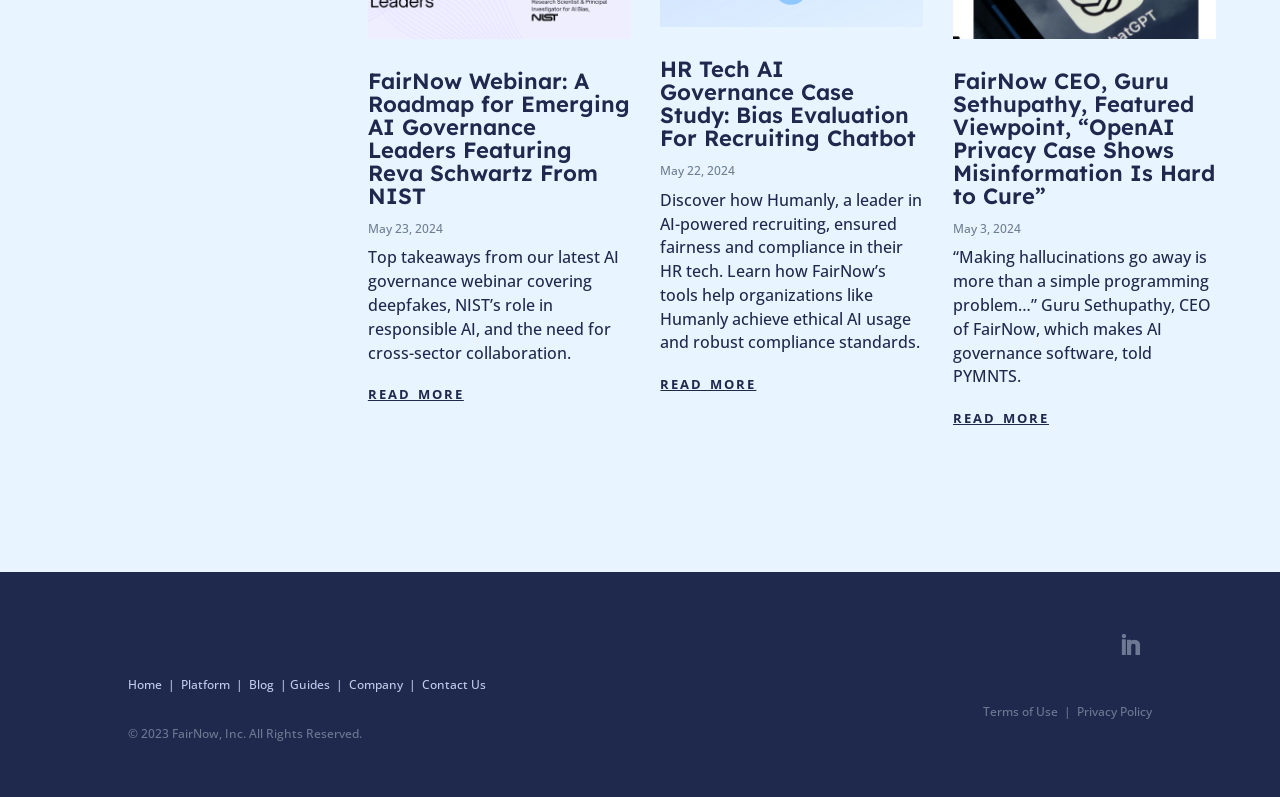Could you specify the bounding box coordinates for the clickable section to complete the following instruction: "read more about FairNow CEO's Featured Viewpoint"?

[0.745, 0.488, 0.95, 0.556]